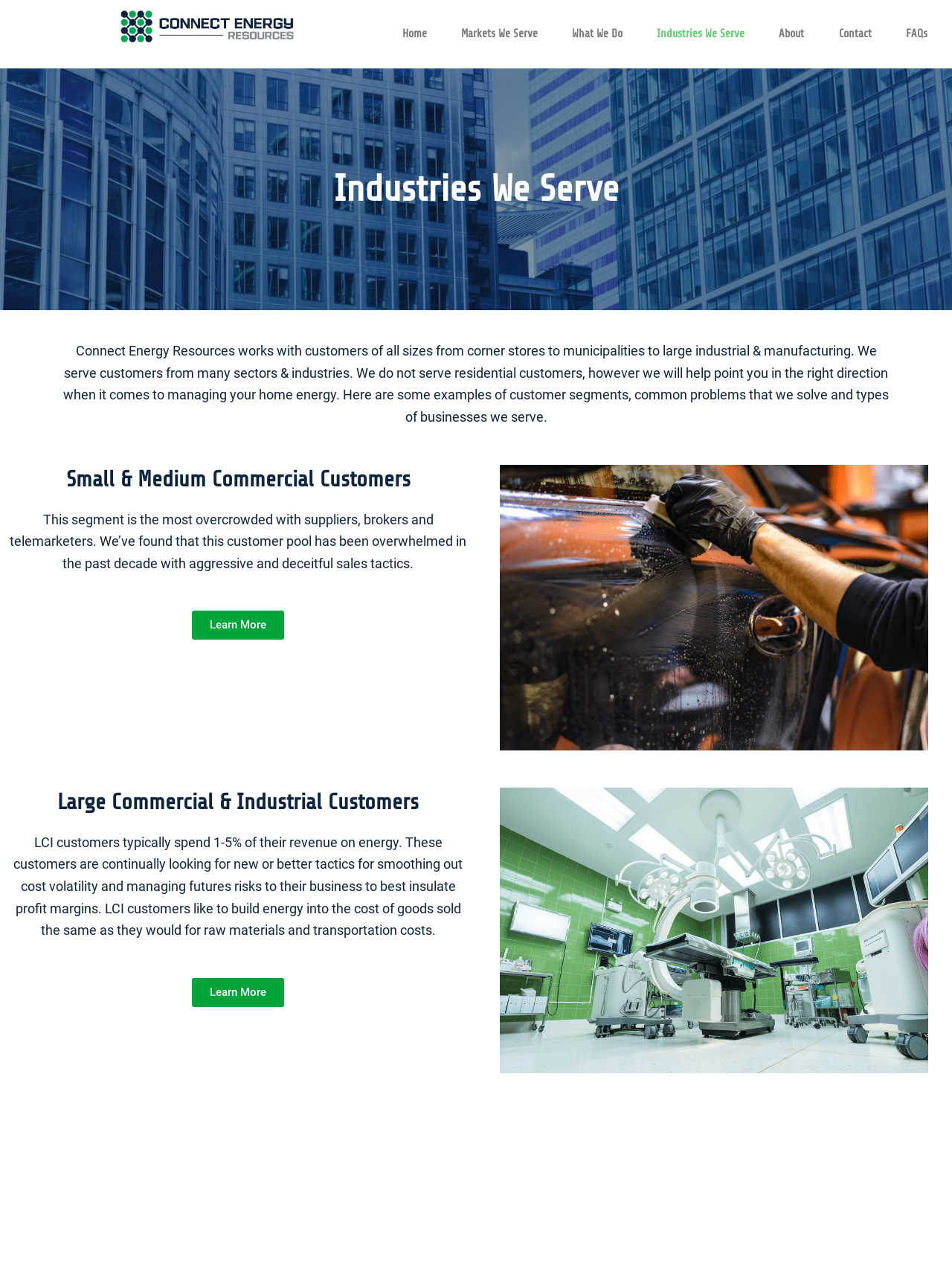Please locate the bounding box coordinates of the element that needs to be clicked to achieve the following instruction: "go to home page". The coordinates should be four float numbers between 0 and 1, i.e., [left, top, right, bottom].

[0.404, 0.006, 0.466, 0.048]